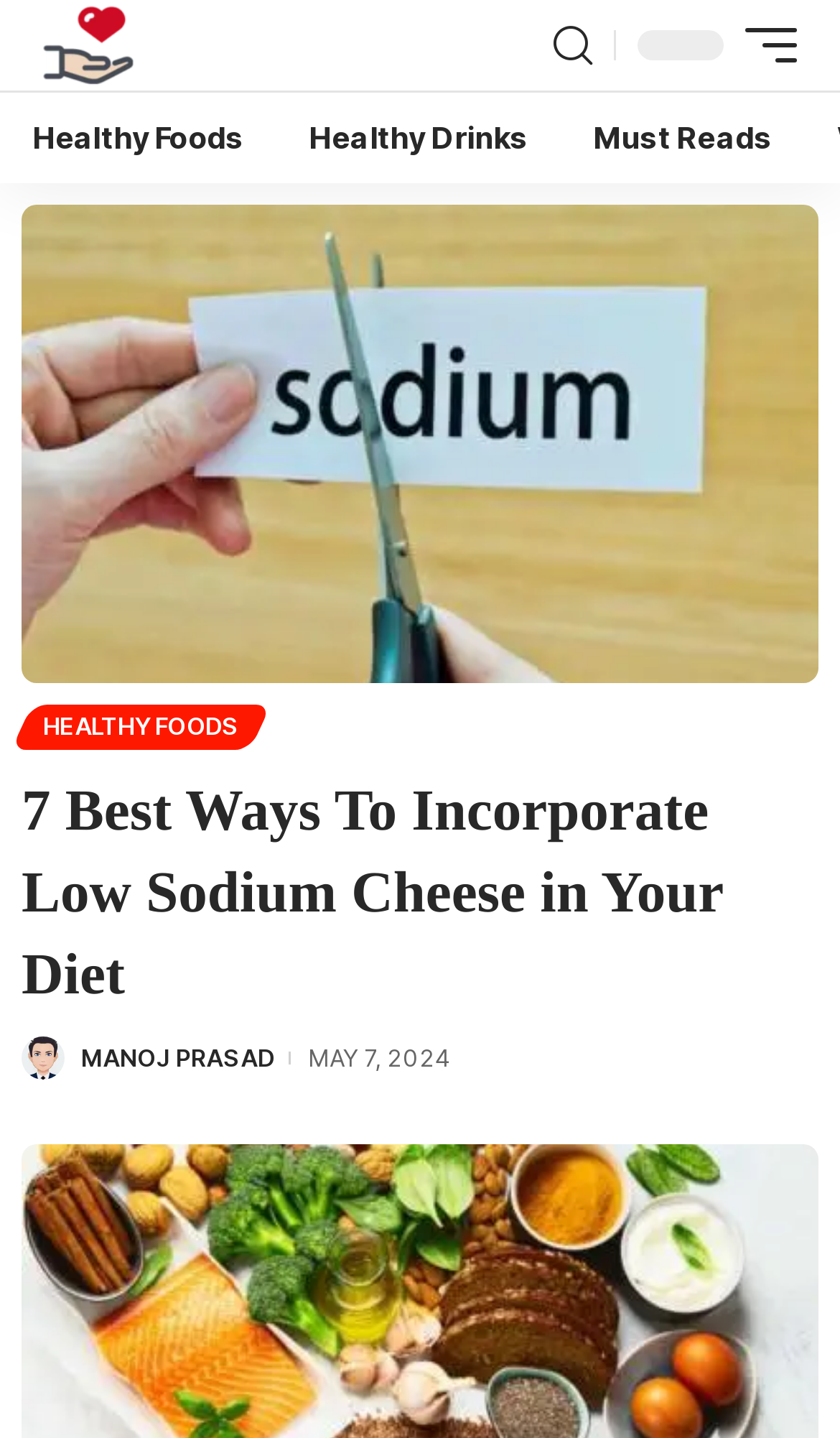What is the title of the first article?
Answer the question with a thorough and detailed explanation.

I found a heading element with the text '7 Best Ways To Incorporate Low Sodium Cheese in Your Diet' at coordinates [0.026, 0.536, 0.974, 0.706], which is likely to be the title of the first article.